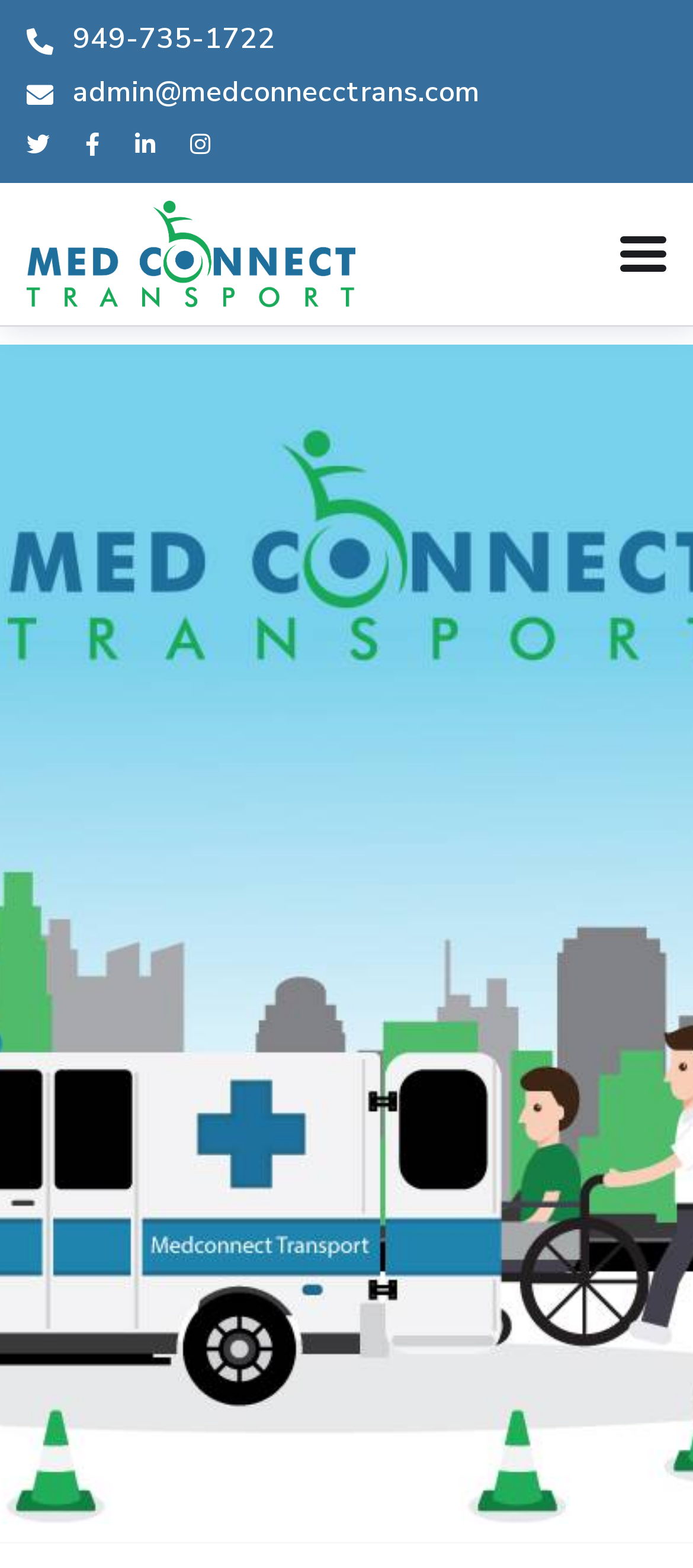Respond to the question below with a single word or phrase:
What is the logo of the company?

Medconnecttrans